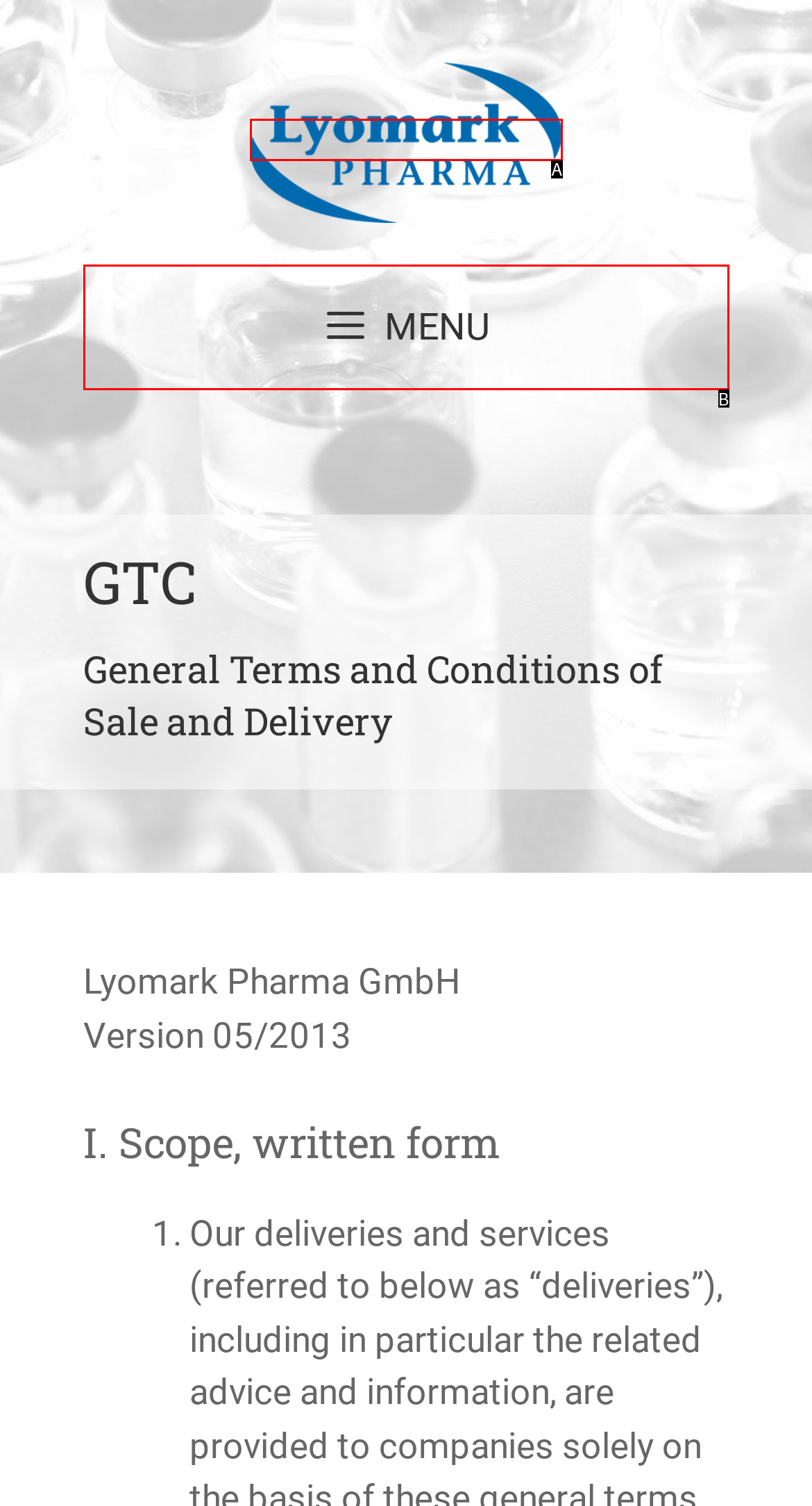Identify the letter of the UI element that fits the description: MENU
Respond with the letter of the option directly.

B